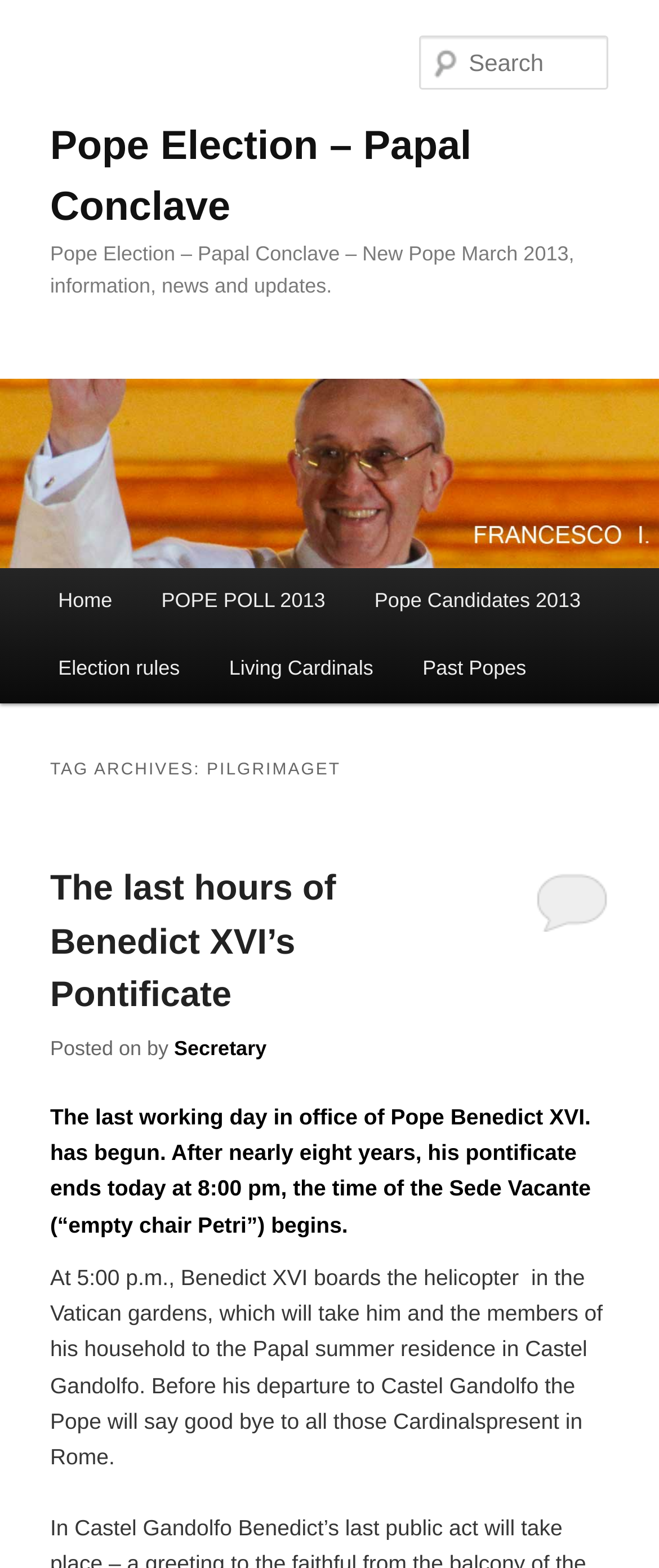What is the purpose of the textbox?
Using the visual information, respond with a single word or phrase.

Search